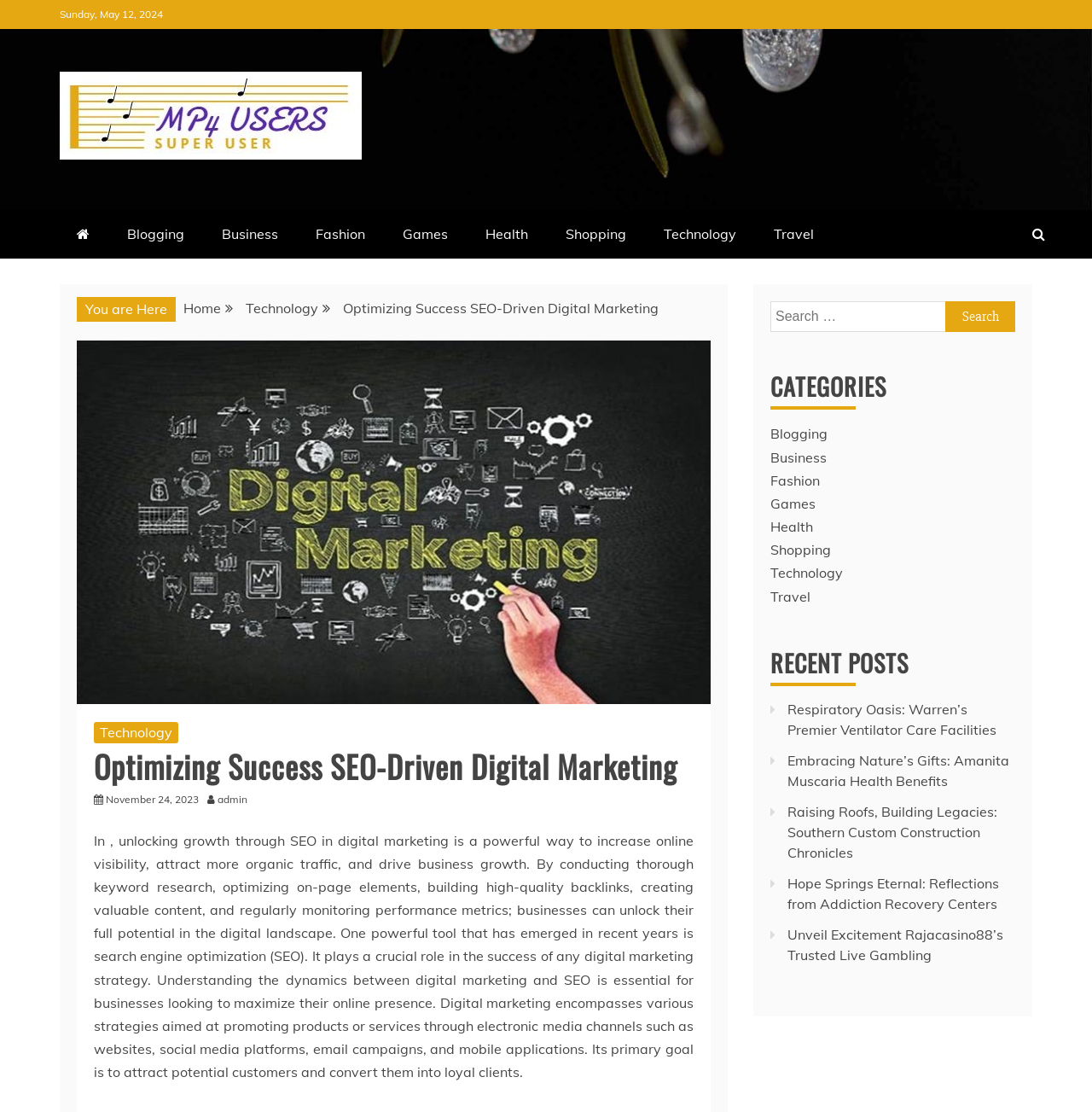What is the title of the latest article?
Answer briefly with a single word or phrase based on the image.

Respiratory Oasis: Warren’s Premier Ventilator Care Facilities